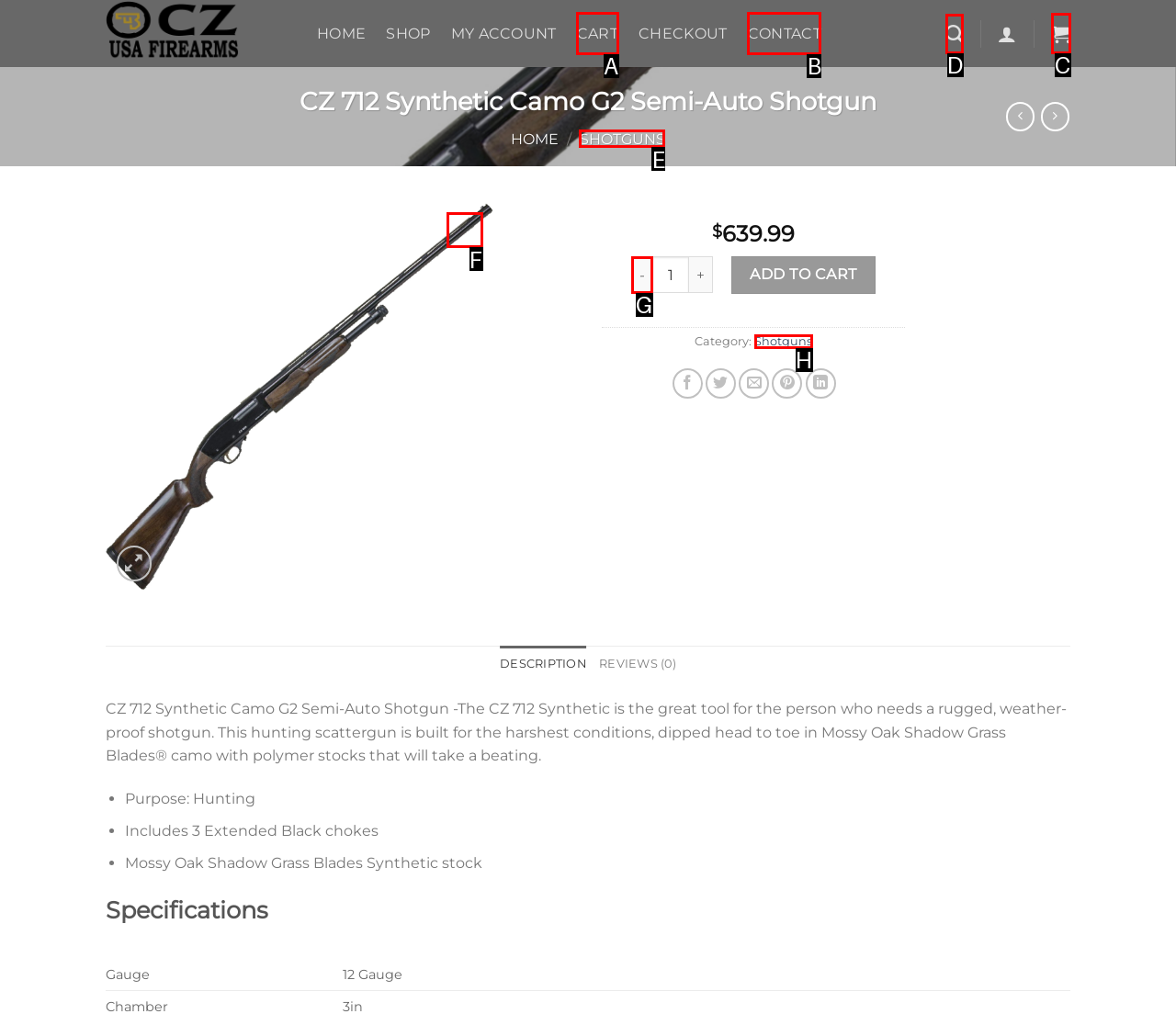Determine which HTML element should be clicked for this task: Search for products
Provide the option's letter from the available choices.

D